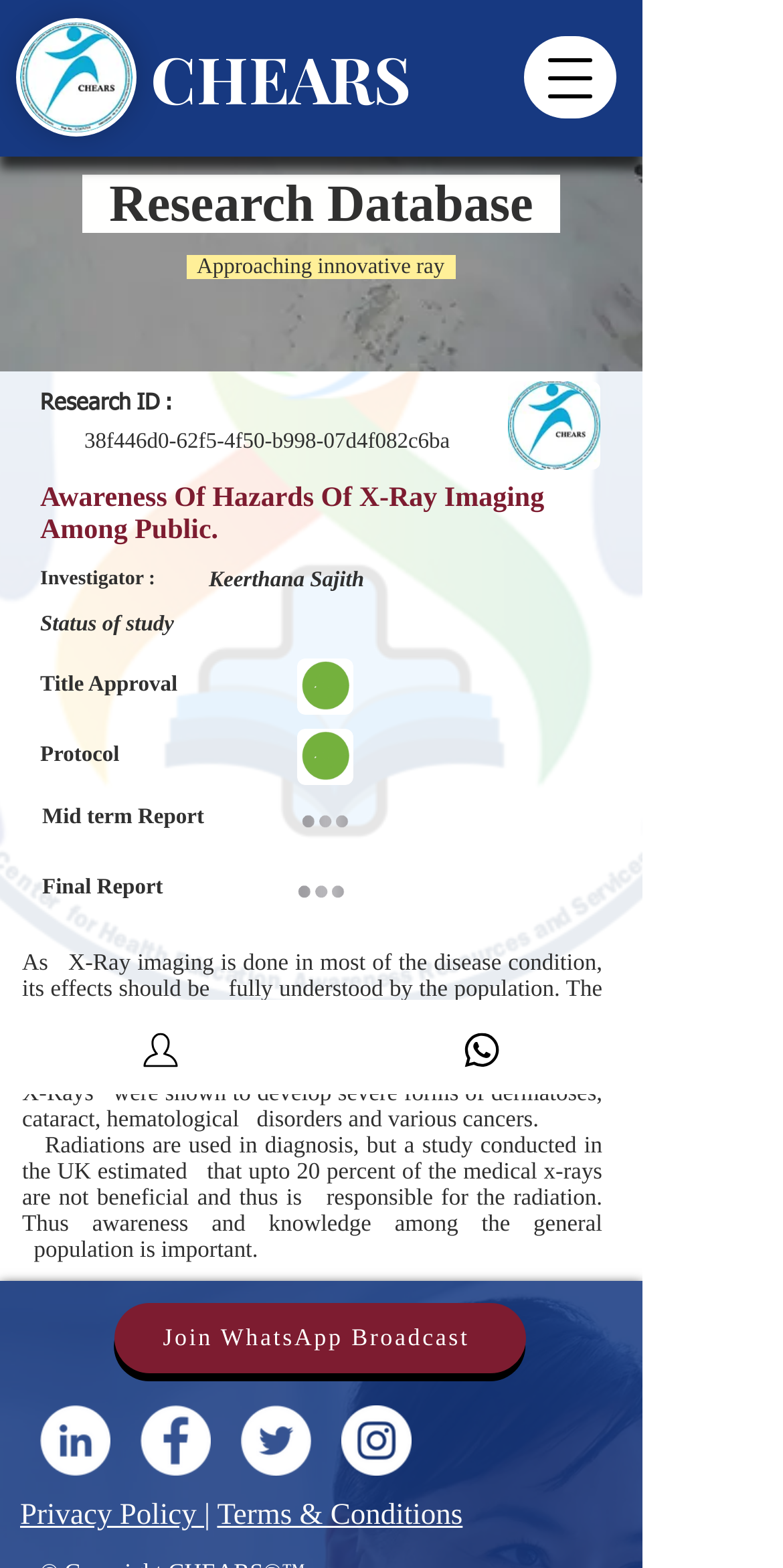Offer a meticulous caption that includes all visible features of the webpage.

This webpage appears to be a research database page focused on a specific study, "Awareness Of Hazards Of X-Ray Imaging Among Public." At the top left corner, there is a logo image of CHEARS, accompanied by a heading with the same text. To the right of the logo, there is a button to open a navigation menu.

The main content of the page is divided into sections. The first section has a heading "Research Database" and displays the research ID and title. Below this, there is a brief description of the study, which discusses the importance of awareness about the hazards of X-ray imaging among the public.

The next section lists the status of the study, including the investigator's name, and the current stage of the study, which is "Title Approval." There are also several icons indicating the status of the protocol, mid-term report, and final report.

Following this, there is a lengthy paragraph discussing the effects of X-ray imaging and the importance of awareness about its hazards. Another paragraph provides additional information about the risks associated with X-ray imaging.

At the bottom of the page, there are several links and social media icons. A "Join WhatsApp Broadcast" link is located near the bottom left corner. Below this, there is a social bar with links to LinkedIn, Facebook, Twitter, and Instagram. At the very bottom of the page, there are links to the privacy policy and terms and conditions.

On the right side of the page, there are two links: "My Account" and "WhatsApp." Each of these links has an accompanying image.